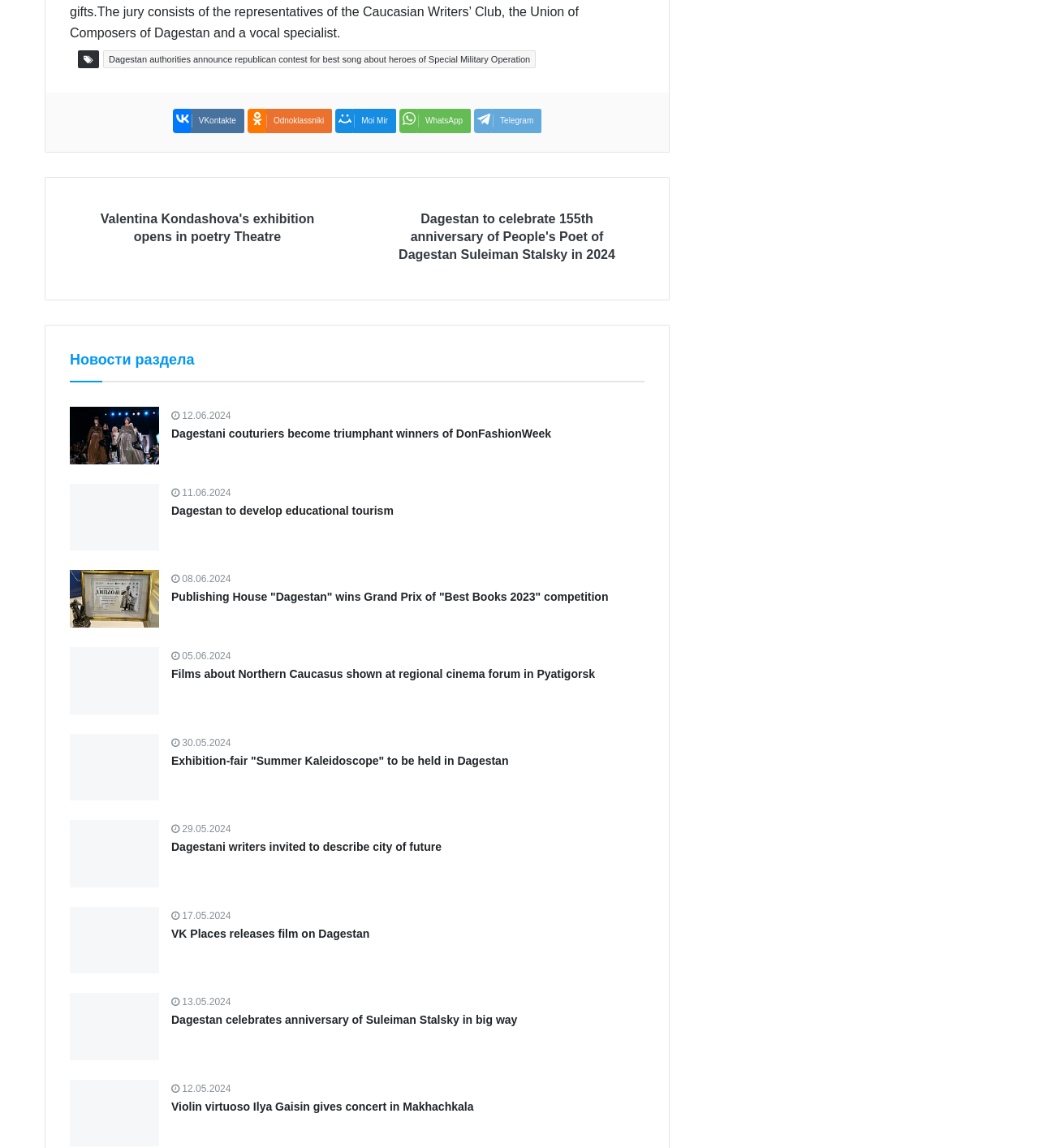Could you indicate the bounding box coordinates of the region to click in order to complete this instruction: "View the news about Dagestani couturiers becoming triumphant winners of DonFashionWeek".

[0.165, 0.372, 0.531, 0.383]